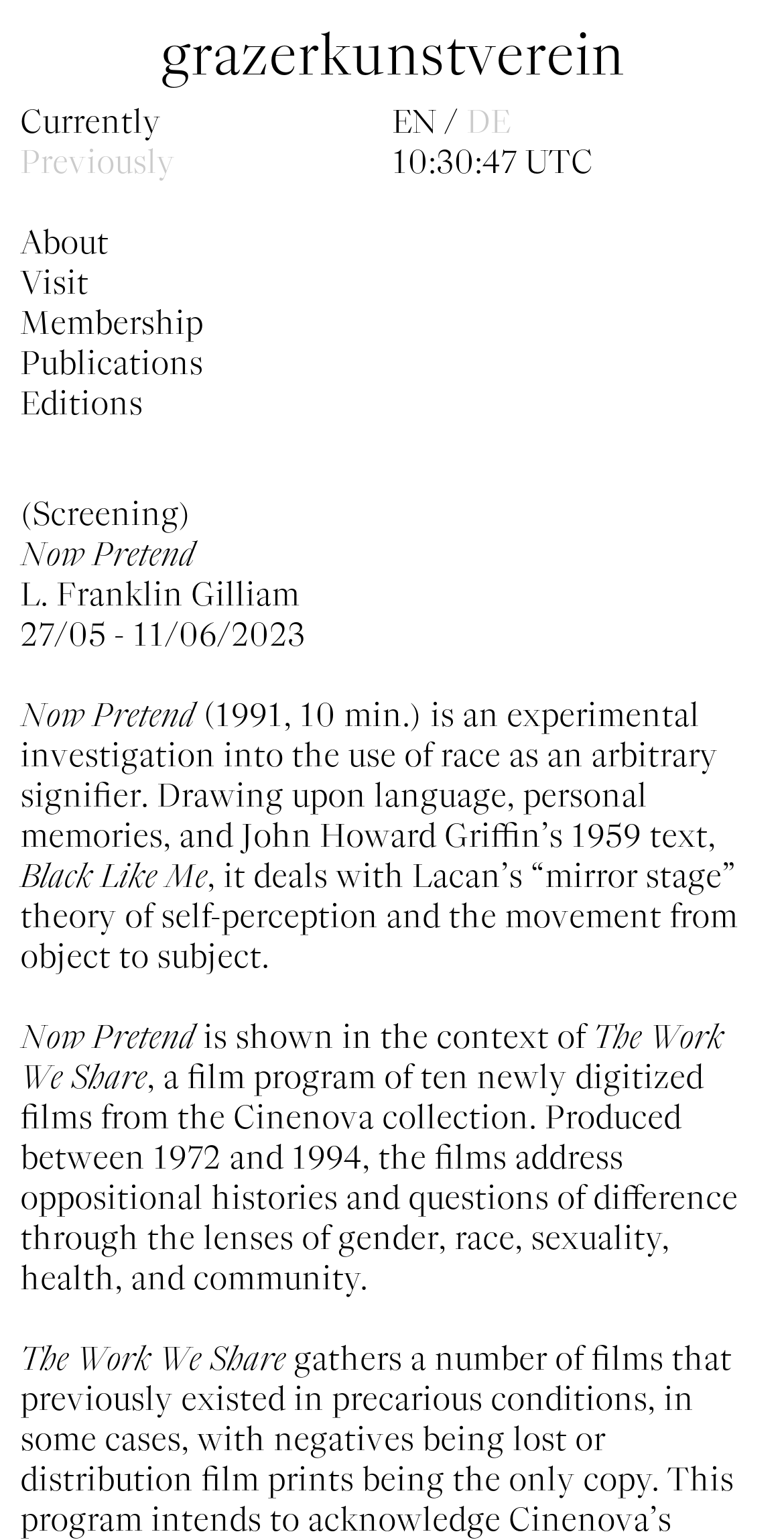Give a concise answer of one word or phrase to the question: 
What is the name of the exhibition?

Now Pretend